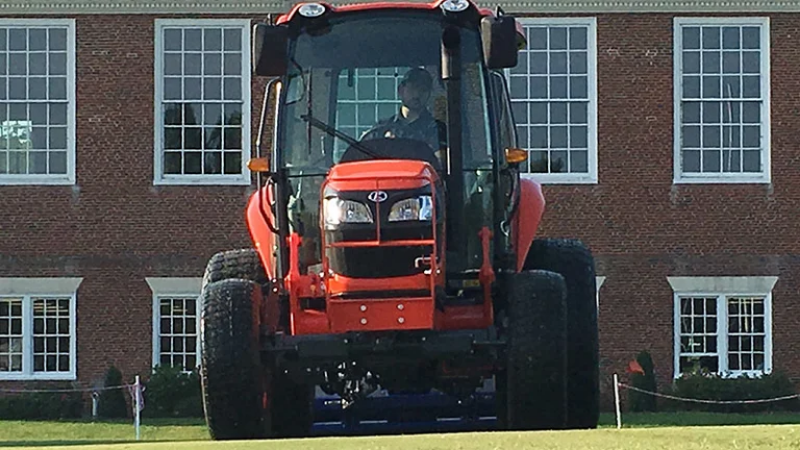Describe the image with as much detail as possible.

The image features an employee of Anderson Turf Management operating a vibrant orange tractor, expertly navigating a lush green landscape. The tractor’s imposing front, equipped with oversized tires, contrasts against a backdrop of large windows in a brick building, hinting at a well-maintained groundskeeping operation. Sunlight illuminates the scene, casting a warm glow on the worker, who is focused on their task, showcasing the hands-on approach of the company in maintaining high-quality turf. This visual encapsulates the essence of Anderson Turf Management, a division of Charles Anderson Lawn Care, dedicated to delivering exceptional landscaping services in Halifax, VA.